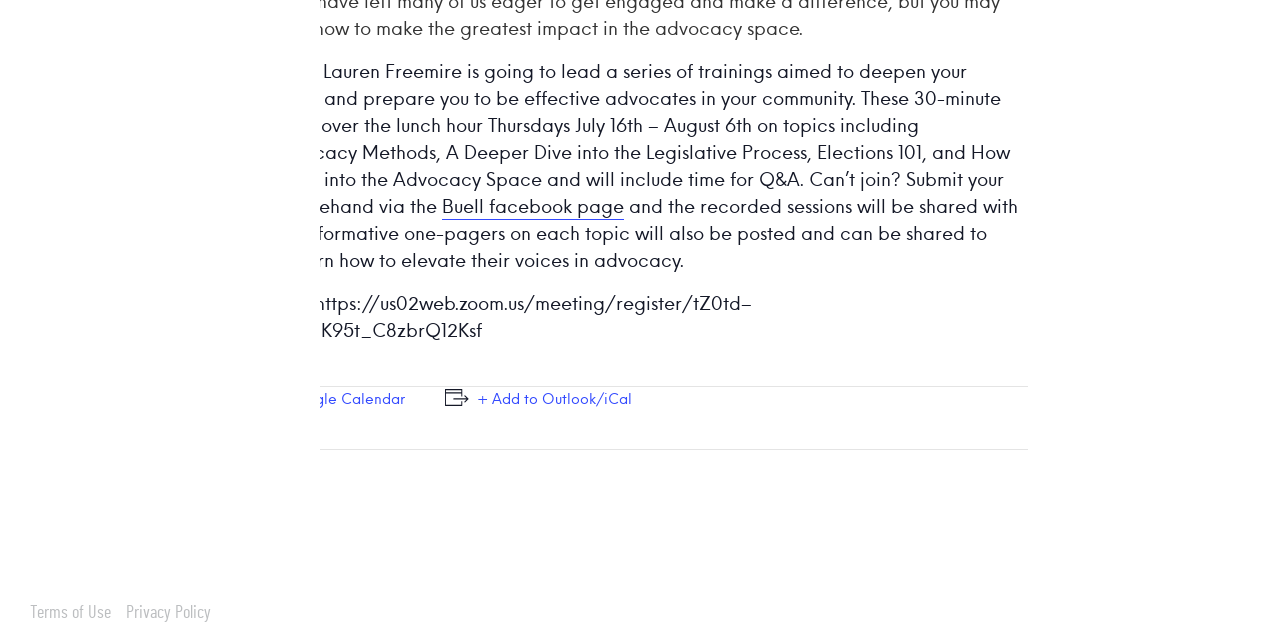Identify the bounding box of the UI element that matches this description: "+ Add to Outlook/iCal".

[0.348, 0.604, 0.494, 0.64]